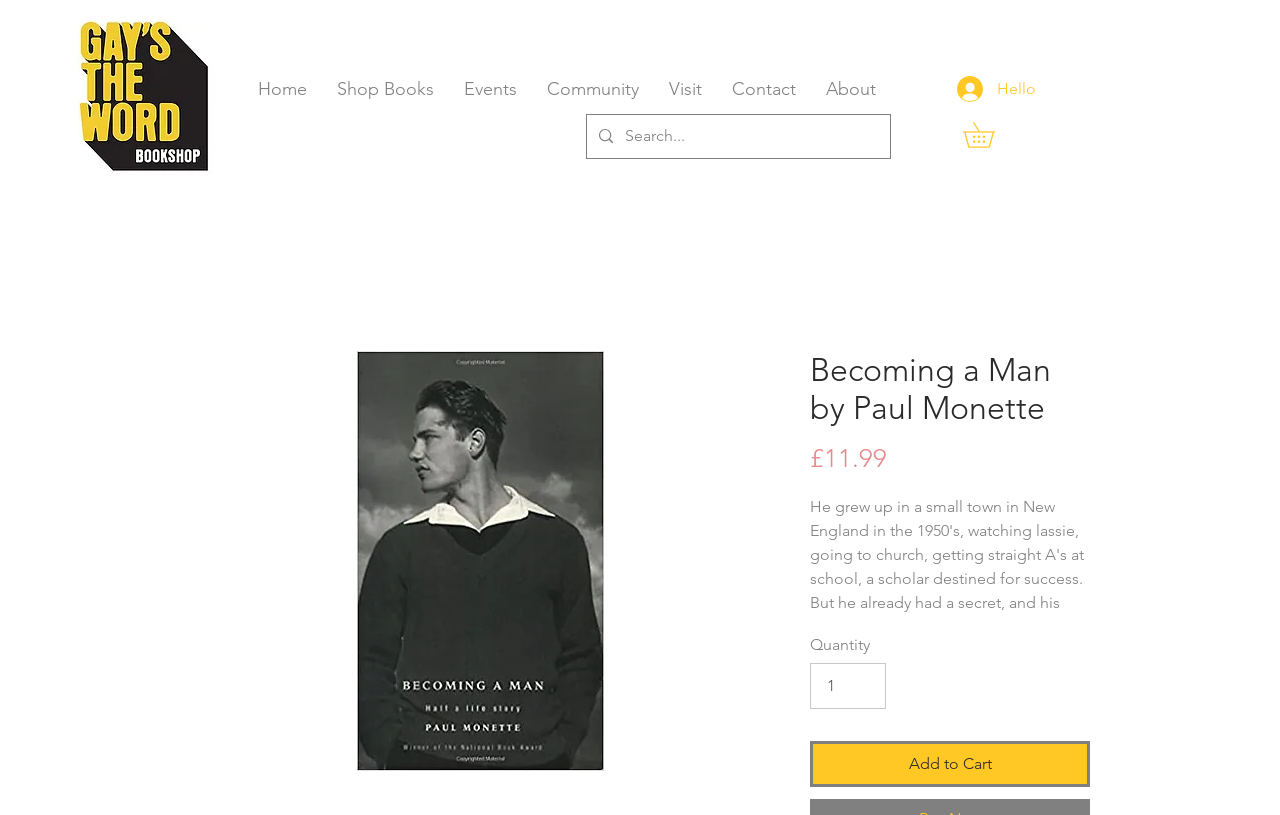Specify the bounding box coordinates of the area to click in order to follow the given instruction: "Click on the 'Contact' link."

[0.56, 0.079, 0.634, 0.14]